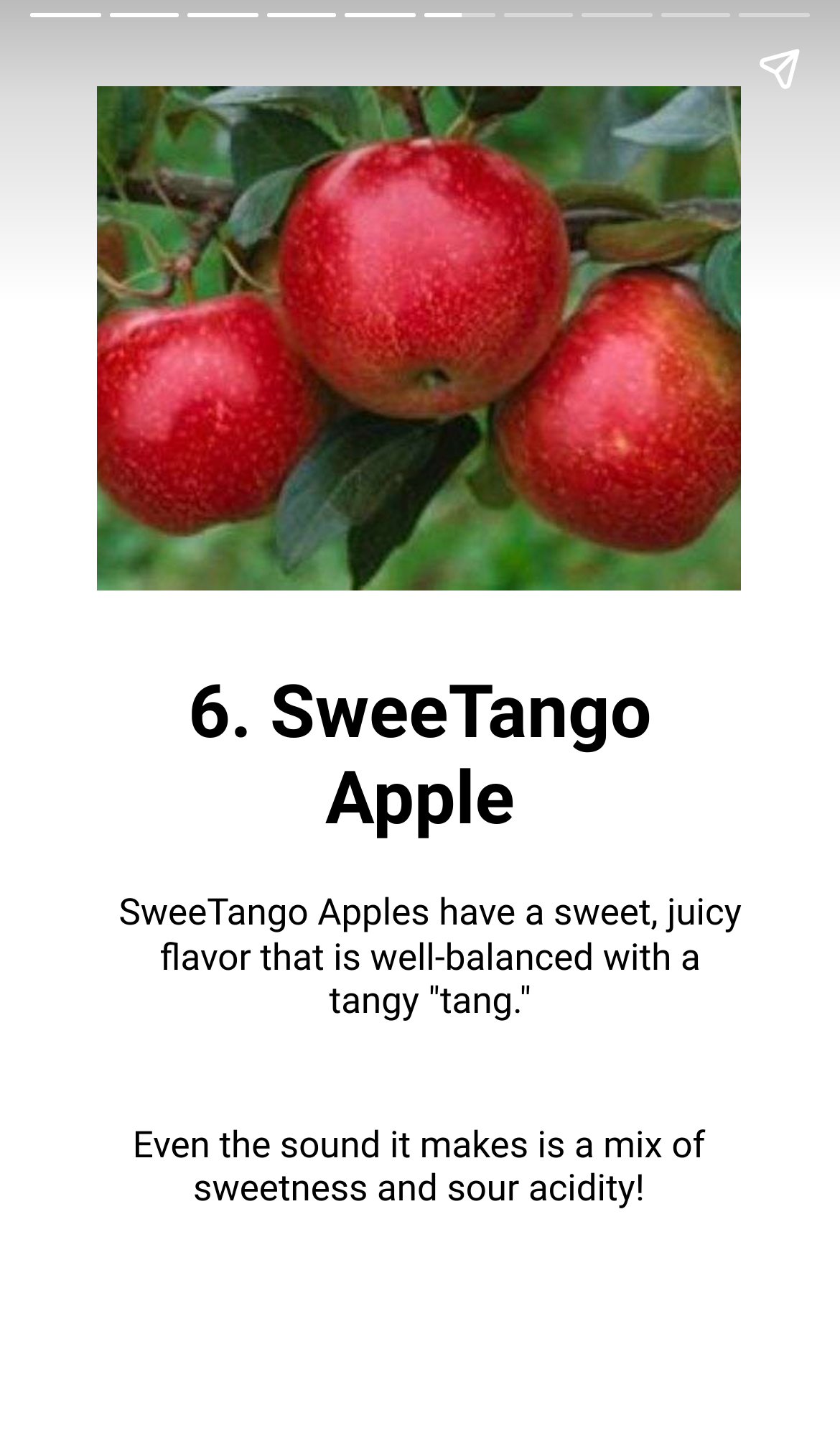Determine the bounding box coordinates for the UI element matching this description: "aria-label="Next page"".

[0.923, 0.113, 1.0, 0.887]